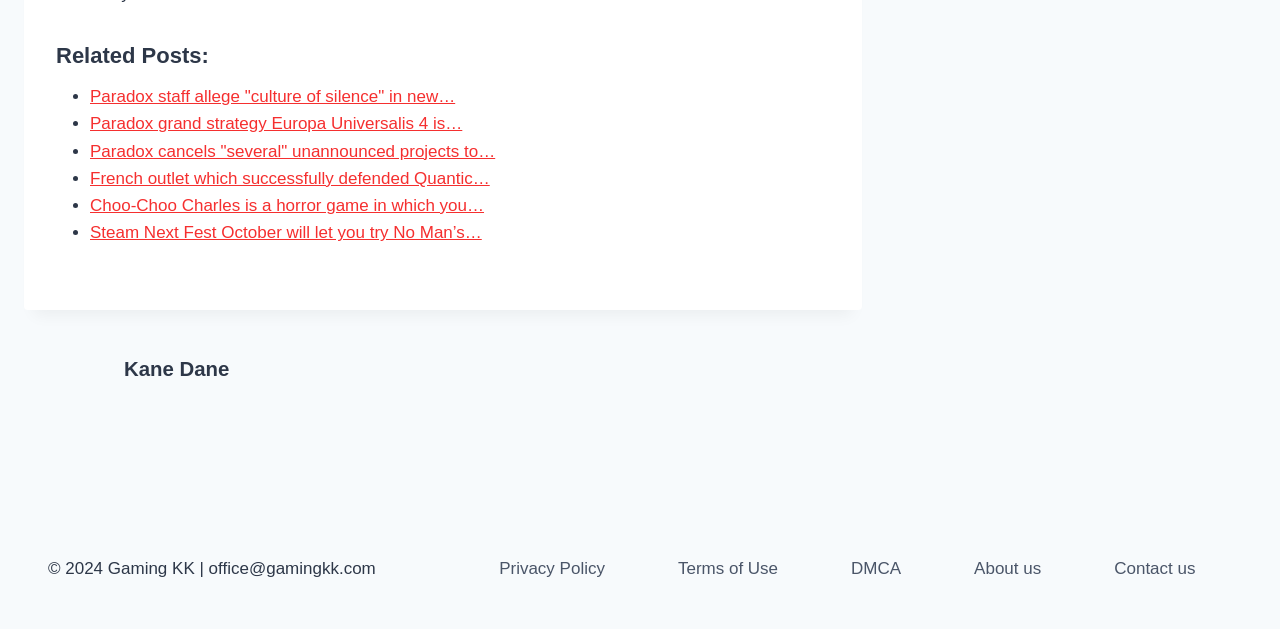Locate the UI element described as follows: "DMCA". Return the bounding box coordinates as four float numbers between 0 and 1 in the order [left, top, right, bottom].

[0.661, 0.866, 0.708, 0.942]